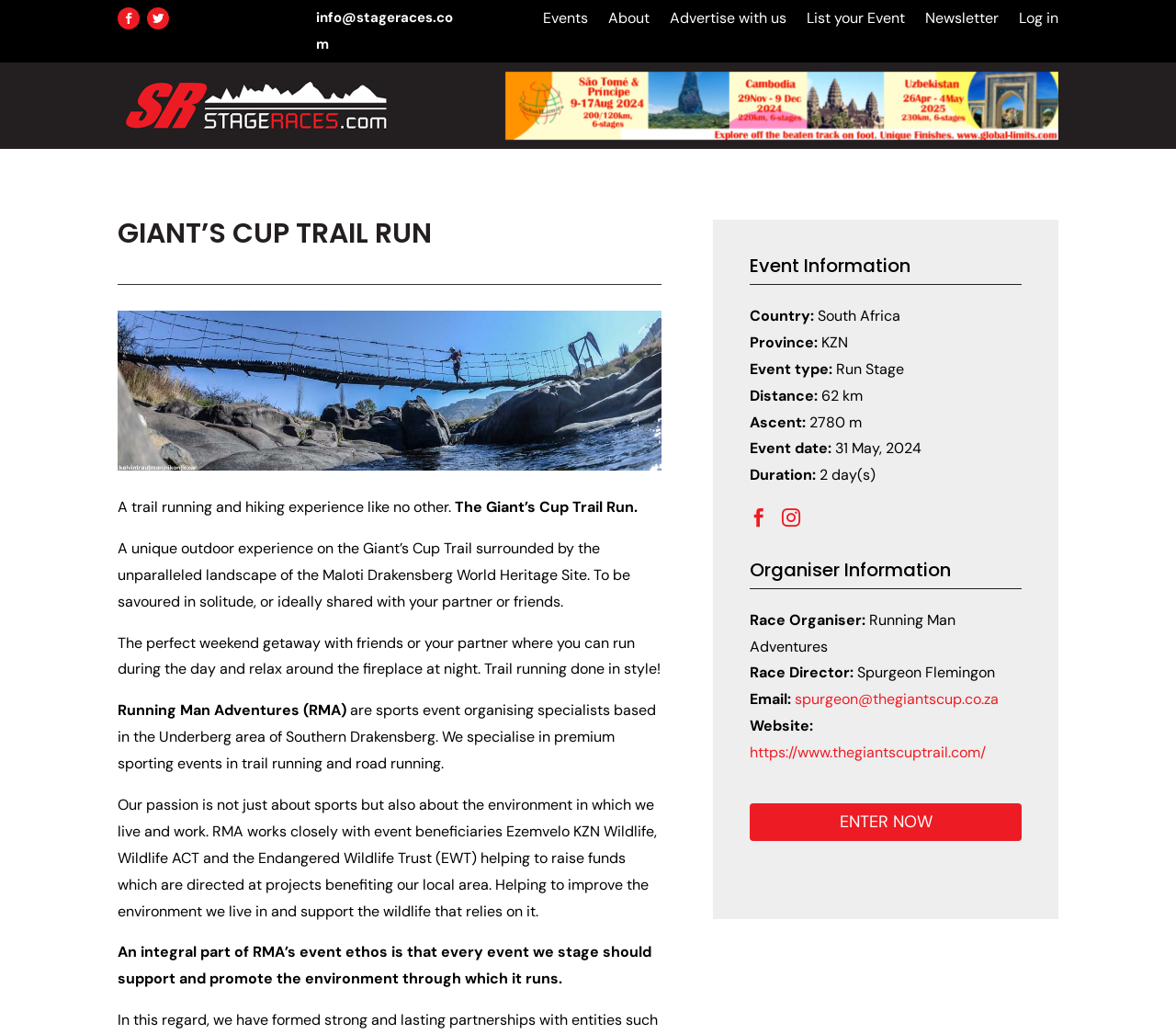Offer a meticulous caption that includes all visible features of the webpage.

The webpage is about the Giant's Cup Trail Run, a unique outdoor experience in the Maloti Drakensberg World Heritage Site. At the top left corner, there is a logo of StageRaces, accompanied by a slideshow of banner ads. Below the logo, there is a heading "GIANT'S CUP TRAIL RUN" in a prominent font size. 

To the right of the heading, there is a link "giant" with an associated image. Below the heading, there are three paragraphs of text describing the trail run experience, emphasizing its uniqueness and the opportunity to run during the day and relax at night. 

Further down, there is a section about the event organizer, Running Man Adventures (RMA), which specializes in premium sporting events in trail running and road running. The text also highlights RMA's passion for the environment and its efforts to raise funds for local projects.

On the right side of the page, there is a section titled "Event Information" with details about the event, including country, province, event type, distance, ascent, event date, and duration. Below this section, there is a table with links to social media platforms.

Further down, there is a section titled "Organiser Information" with details about the race organizer, race director, email, and website. At the bottom of the page, there is a prominent call-to-action button "ENTER NOW" encouraging visitors to sign up for the event.